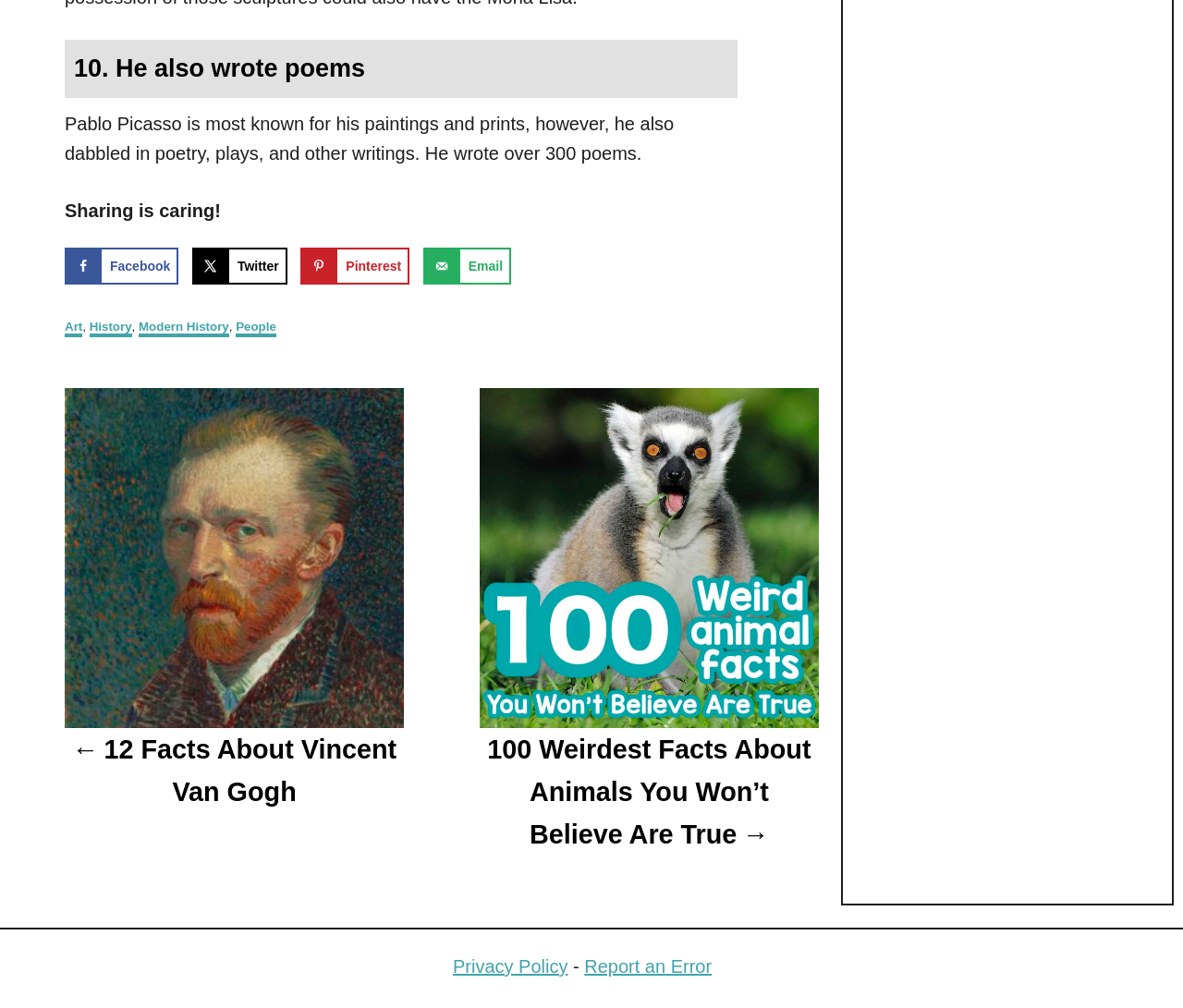Identify the bounding box coordinates of the section to be clicked to complete the task described by the following instruction: "Go to Art category". The coordinates should be four float numbers between 0 and 1, formatted as [left, top, right, bottom].

[0.055, 0.317, 0.07, 0.335]